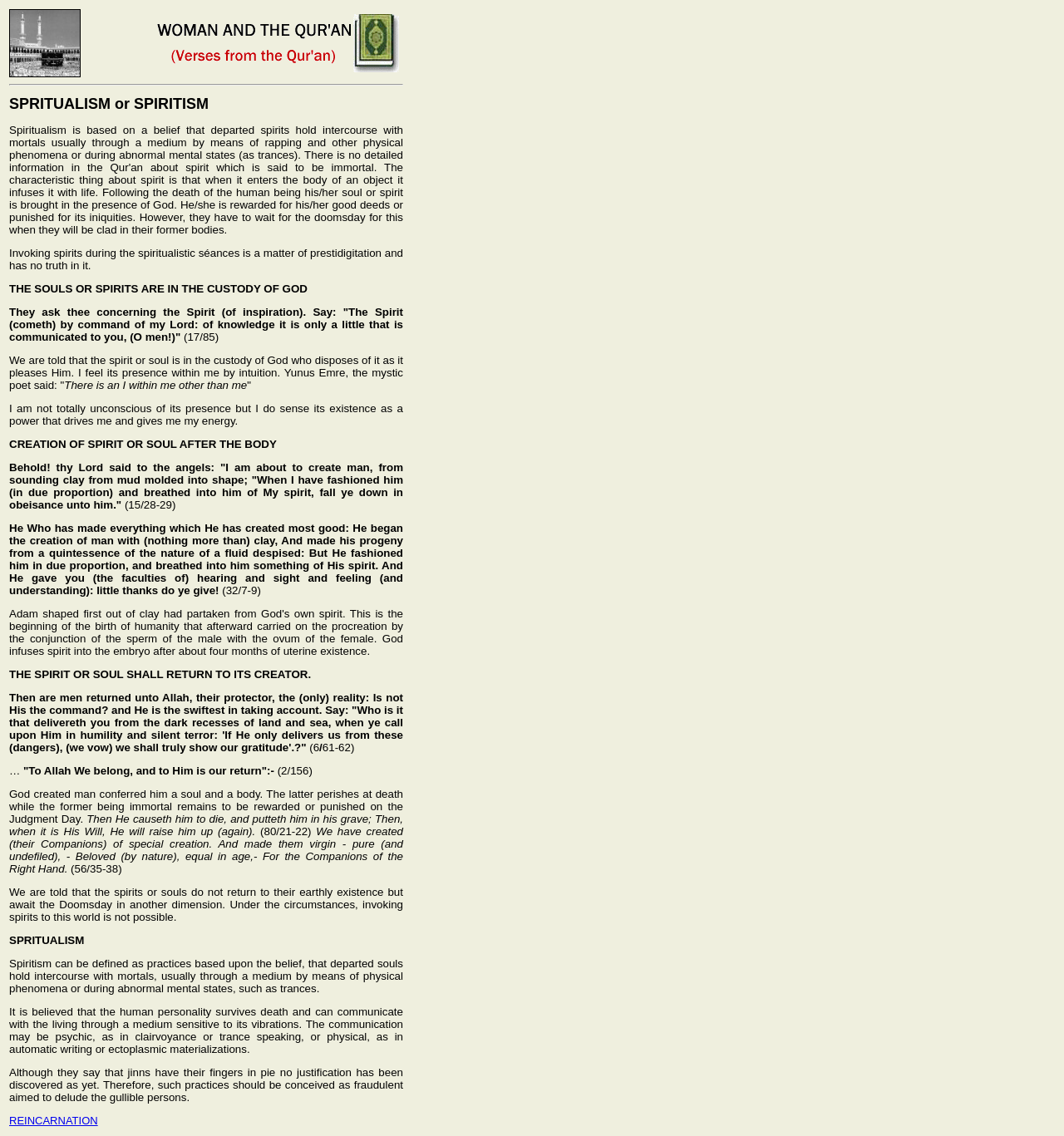Refer to the image and offer a detailed explanation in response to the question: What is the fate of the soul on the Judgment Day?

As described on the webpage, on the Judgment Day, the soul or spirit will be rewarded or punished for its deeds, and then will be clad in its former body, as stated in the Quranic verses 2/156 and 80/21-22.